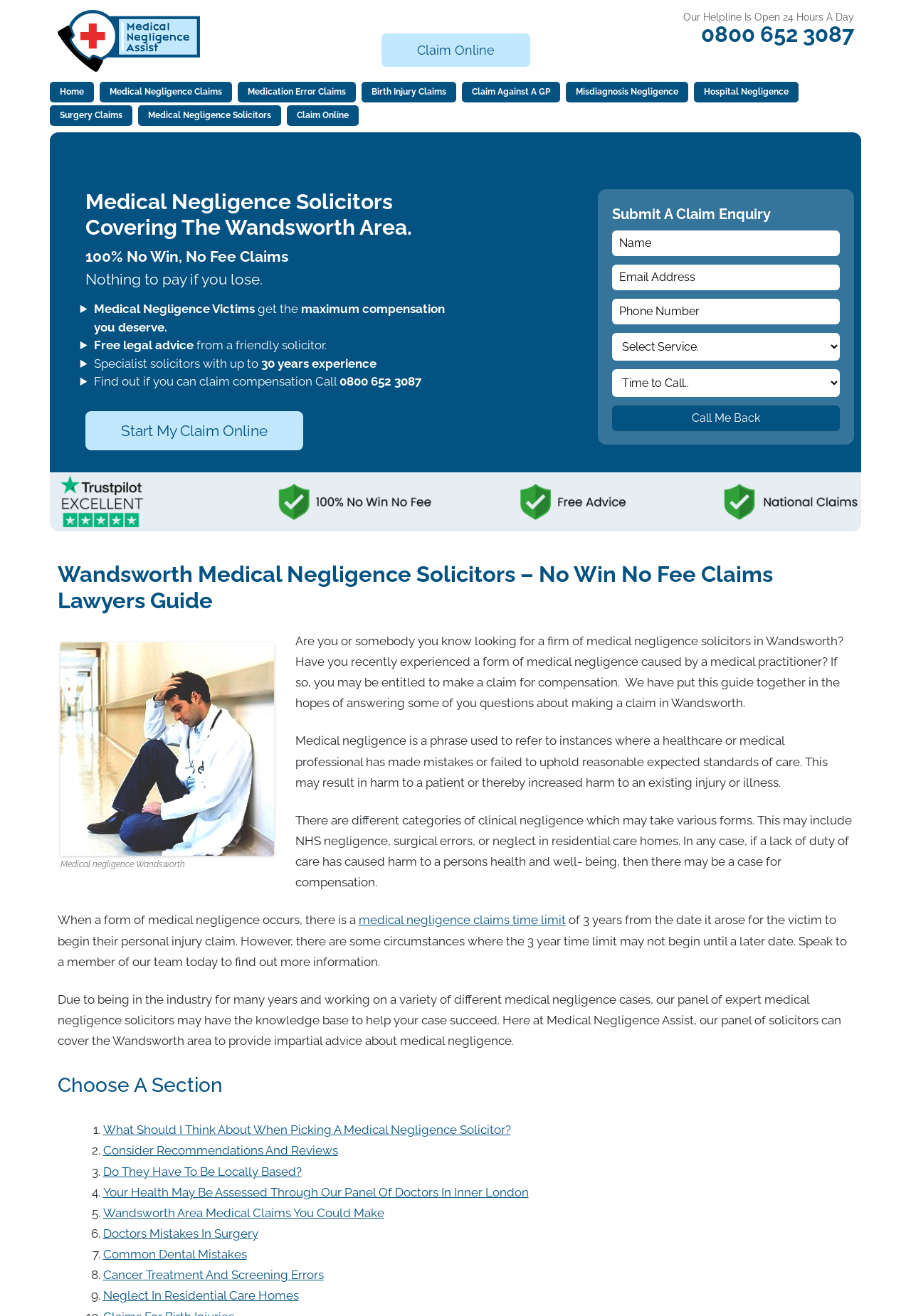Respond to the question below with a concise word or phrase:
What type of cases do the medical negligence solicitors on this webpage specialize in?

Medical negligence cases